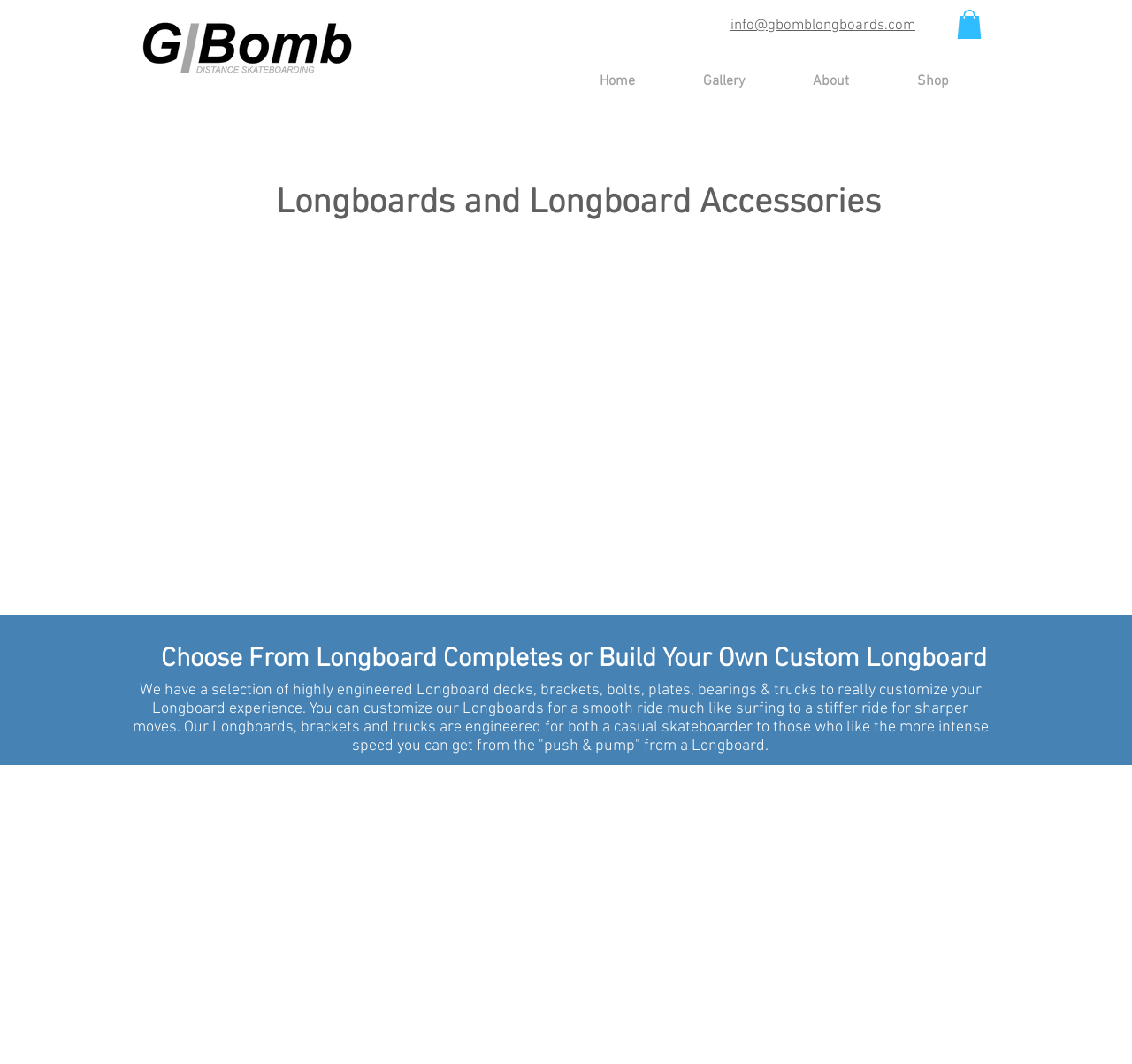Provide a thorough and detailed response to the question by examining the image: 
What is the price range of the longboard completes?

The price range of the longboard completes can be found in the text '$69.95 completes' under the 'Slideshow' region, which suggests that the price of a complete longboard is $69.95.